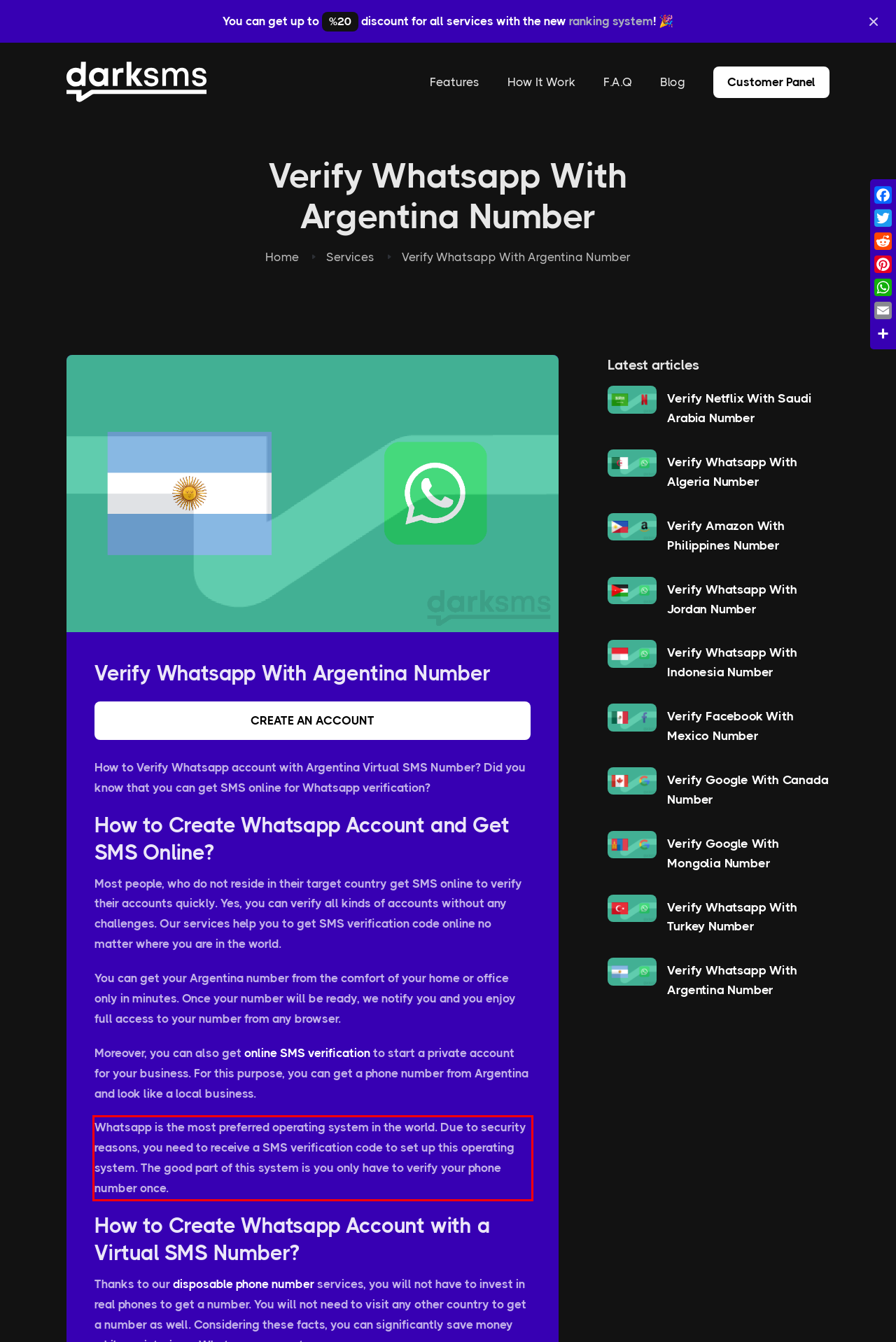Please take the screenshot of the webpage, find the red bounding box, and generate the text content that is within this red bounding box.

Whatsapp is the most preferred operating system in the world. Due to security reasons, you need to receive a SMS verification code to set up this operating system. The good part of this system is you only have to verify your phone number once.